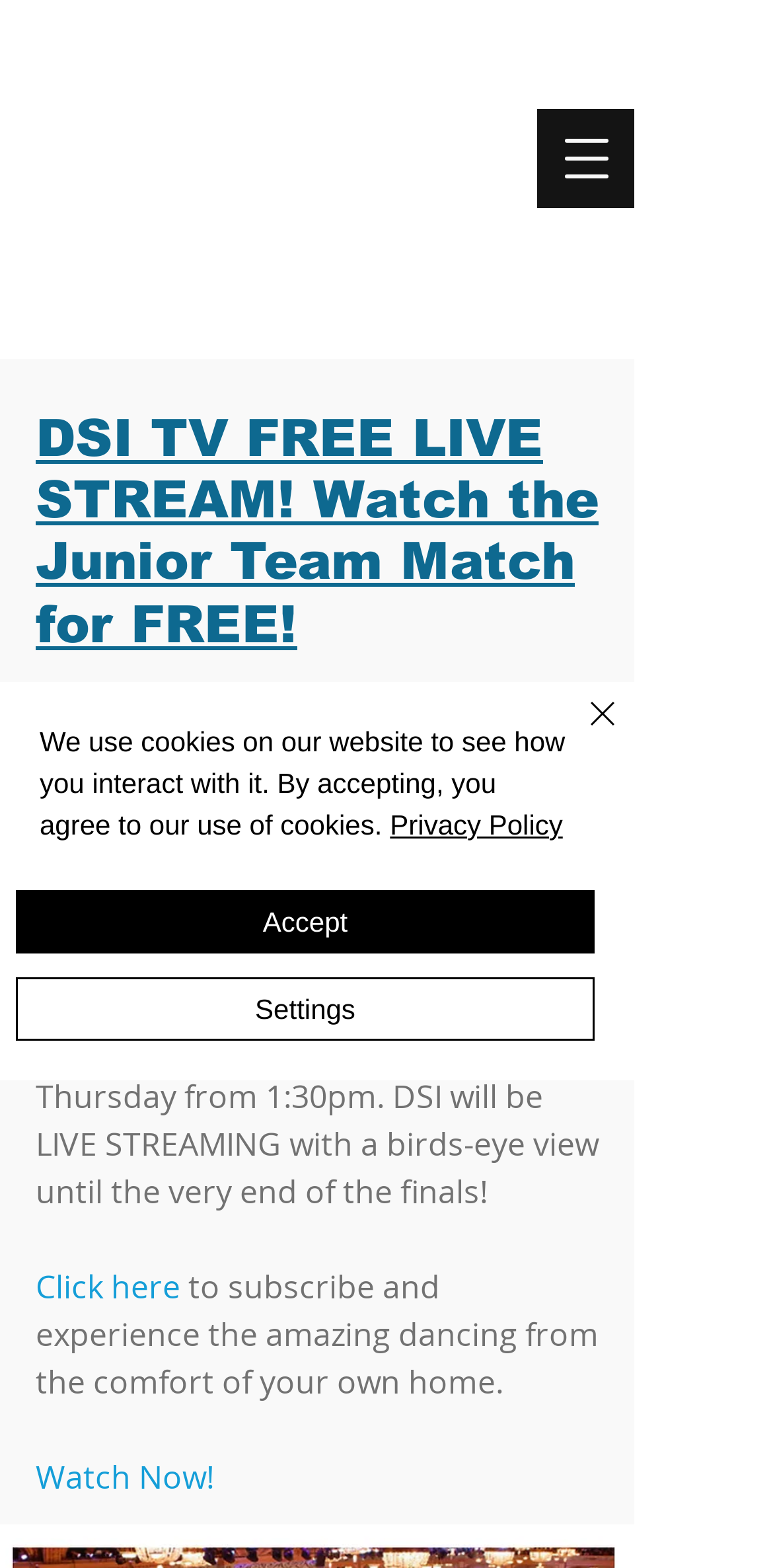Give a one-word or short-phrase answer to the following question: 
What is the purpose of the 'Accept' button?

To accept cookies